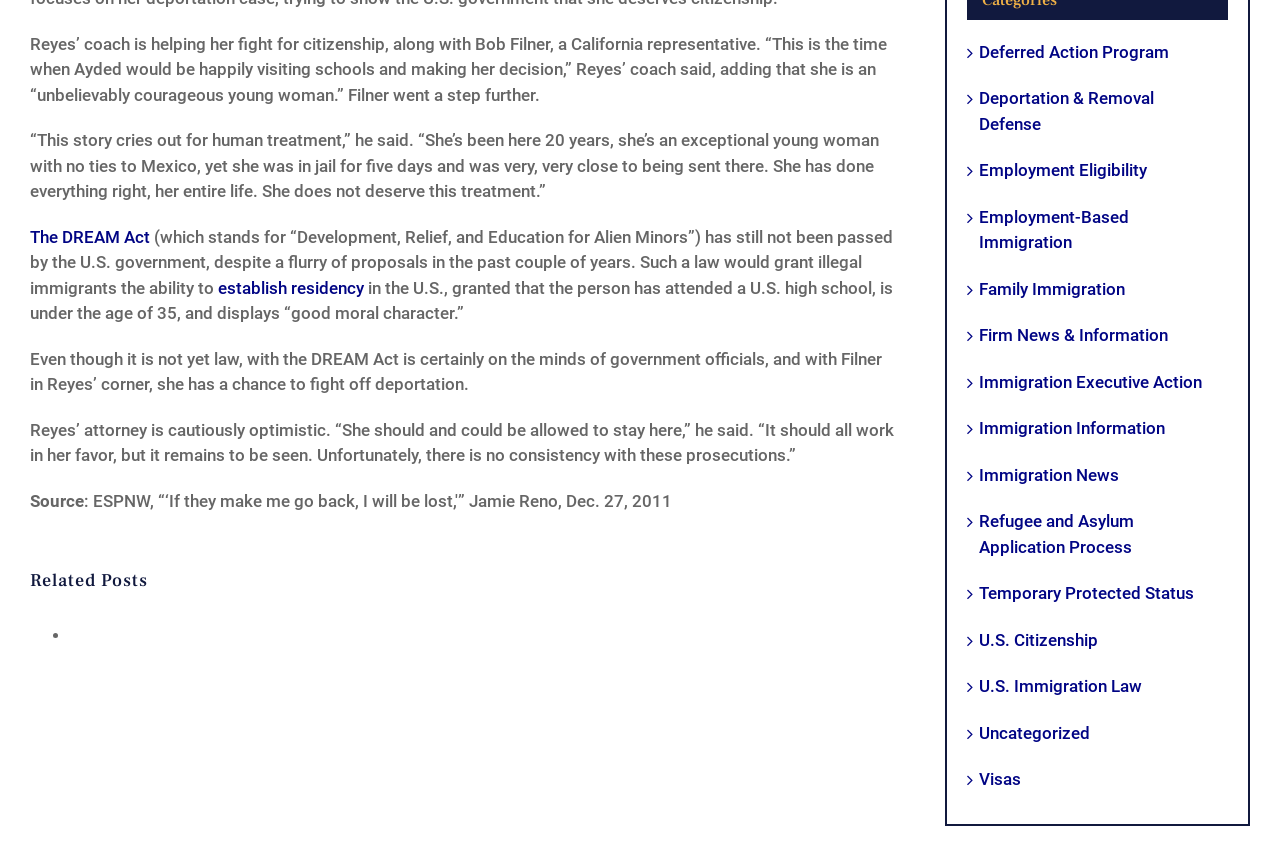What is Reyes fighting for?
Carefully analyze the image and provide a thorough answer to the question.

Based on the text, Reyes' coach is helping her fight for citizenship, along with Bob Filner, a California representative. This implies that Reyes is struggling to obtain citizenship.